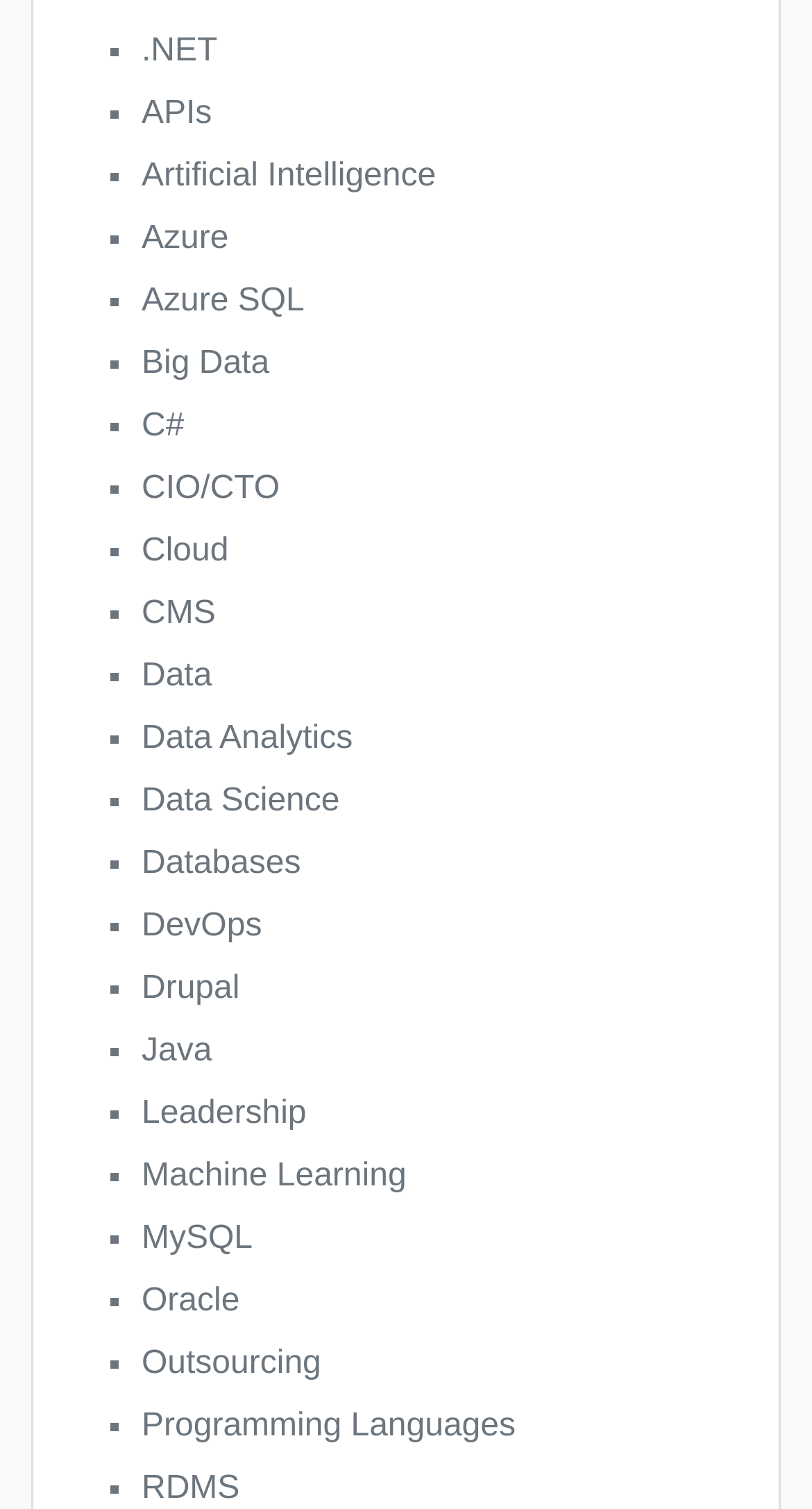Please give the bounding box coordinates of the area that should be clicked to fulfill the following instruction: "Learn about Data Analytics". The coordinates should be in the format of four float numbers from 0 to 1, i.e., [left, top, right, bottom].

[0.174, 0.477, 0.434, 0.501]